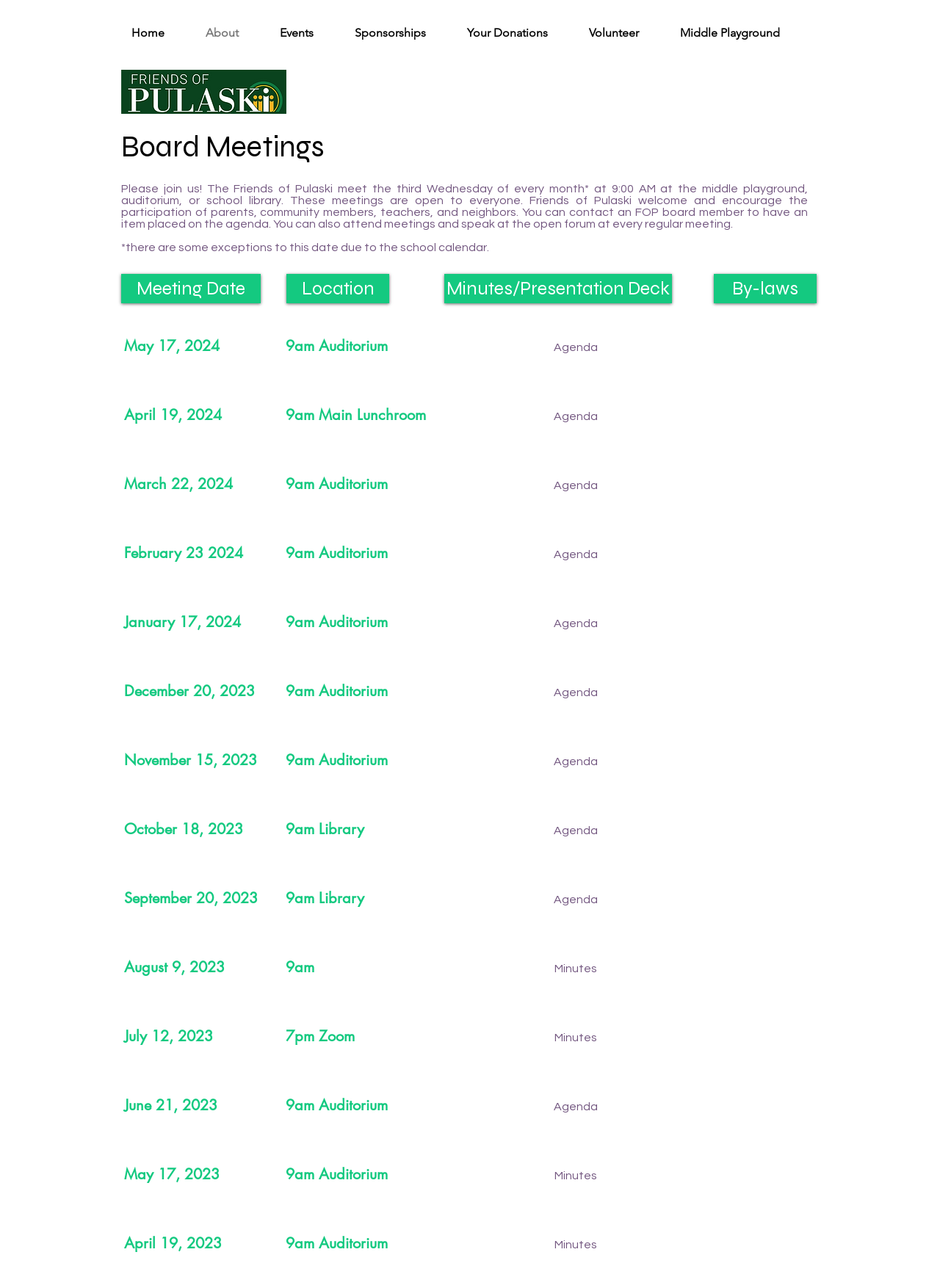From the webpage screenshot, identify the region described by Agenda. Provide the bounding box coordinates as (top-left x, top-left y, bottom-right x, bottom-right y), with each value being a floating point number between 0 and 1.

[0.473, 0.69, 0.751, 0.707]